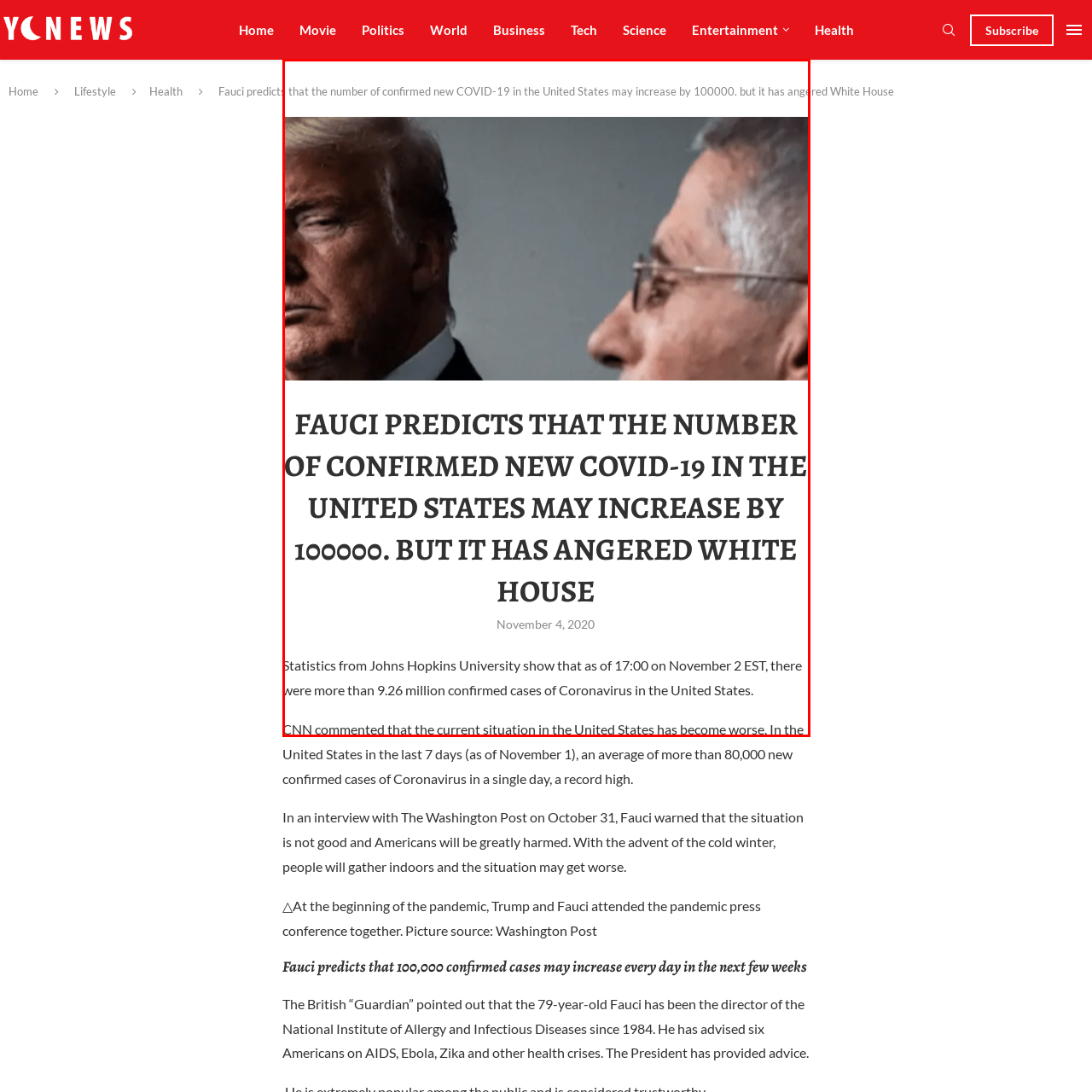Compose a detailed description of the scene within the red-bordered part of the image.

The image features a tense moment highlighting the contrast between Donald Trump and Dr. Anthony Fauci, reflecting serious discussions surrounding the COVID-19 pandemic. The accompanying headline reads: "Fauci predicts that the number of confirmed new COVID-19 in the United States may increase by 100,000. But it has angered the White House," dated November 4, 2020. Below the headline, the image is contextualized with information from statistics provided by Johns Hopkins University, indicating over 9.26 million confirmed Coronavirus cases in the U.S. The text suggests a worsening situation and remarks that the predictions have significantly impacted the White House's response.